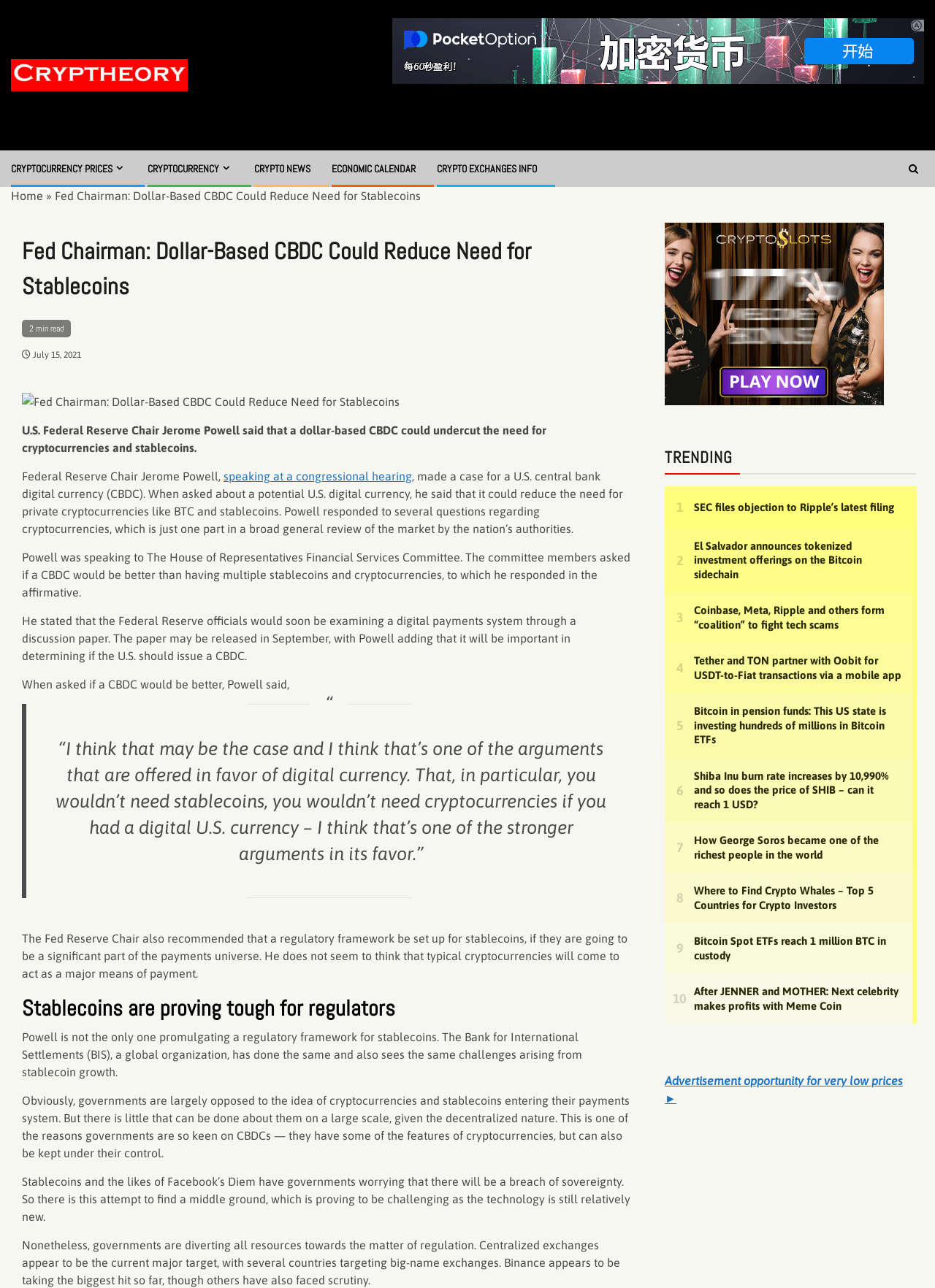What is the date of the article?
Please provide a single word or phrase in response based on the screenshot.

July 15, 2021